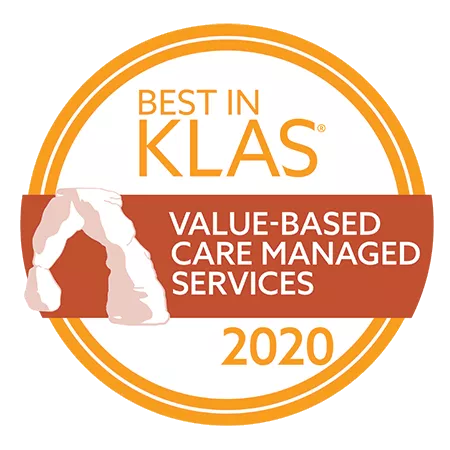Explain what is happening in the image with as much detail as possible.

The image features a prestigious award emblem that reads "BEST IN KLAS" prominently at the top, highlighting the recognition achieved in 2020. Below this title is a bold segment that states "VALUE-BASED CARE MANAGED SERVICES," showcasing the specific area in which the award was granted. The design is framed by a circular orange badge, symbolizing excellence and highlighting the importance of value-based care within managed services. The year "2020" is displayed at the bottom, marking the significant milestone of this achievement for Arcadia, a recognized leader in population health management. This award reflects the company's commitment to delivering high-quality care and innovative solutions in the healthcare sector.